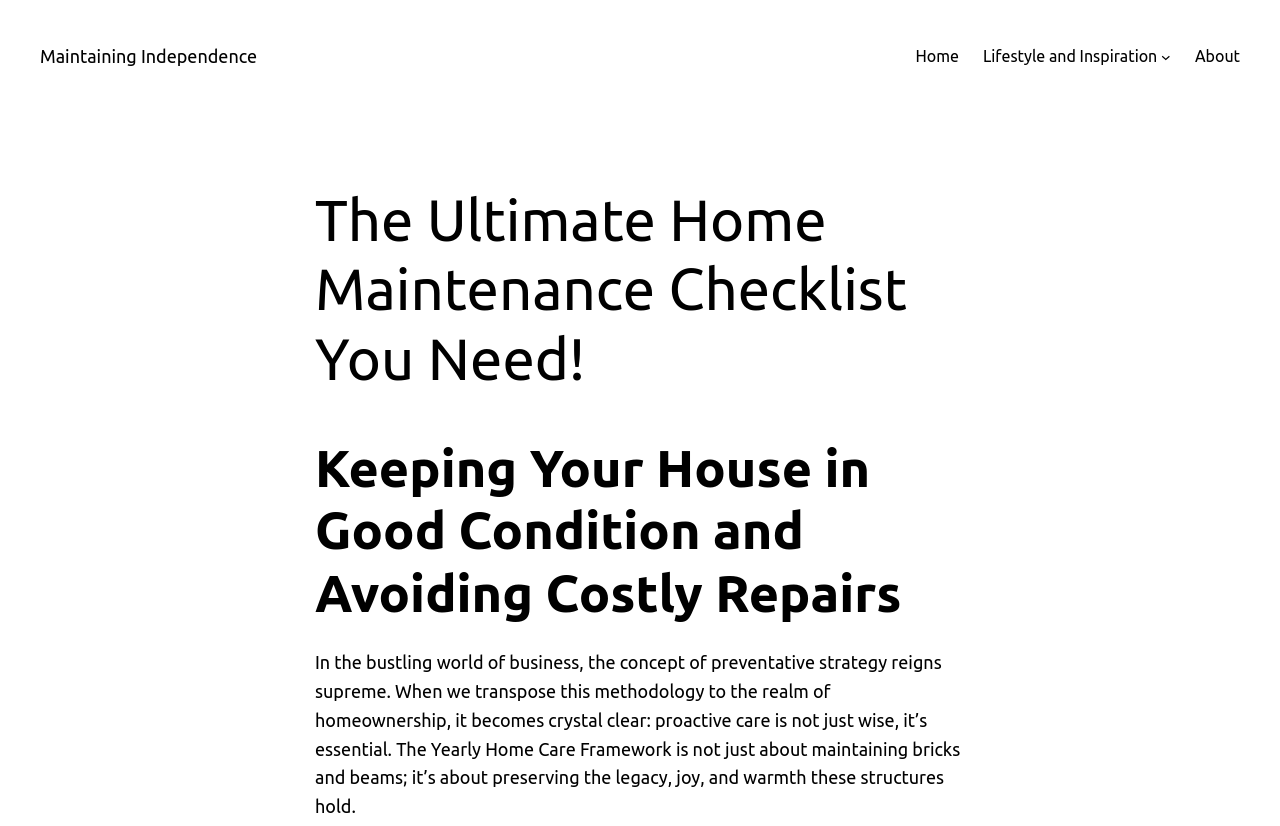Write an elaborate caption that captures the essence of the webpage.

The webpage is about home maintenance and features a prominent heading "The Ultimate Home Maintenance Checklist You Need!" at the top center of the page. Below this heading, there is a subheading "Keeping Your House in Good Condition and Avoiding Costly Repairs" that spans the same width as the main heading.

To the left of the headings, there is a link "Maintaining Independence" at the top, which is likely the website's title or logo. On the right side, there are several links and a button, including "Home", "Lifestyle and Inspiration", and "About", which appear to be navigation links. The "Lifestyle and Inspiration" link has a submenu button next to it.

Below the headings, there is a block of text that summarizes the importance of proactive care in homeownership, comparing it to the concept of preventative strategy in business. This text is positioned at the center of the page and takes up most of the vertical space.

There are no images on the page. The overall layout is organized, with clear headings and concise text.